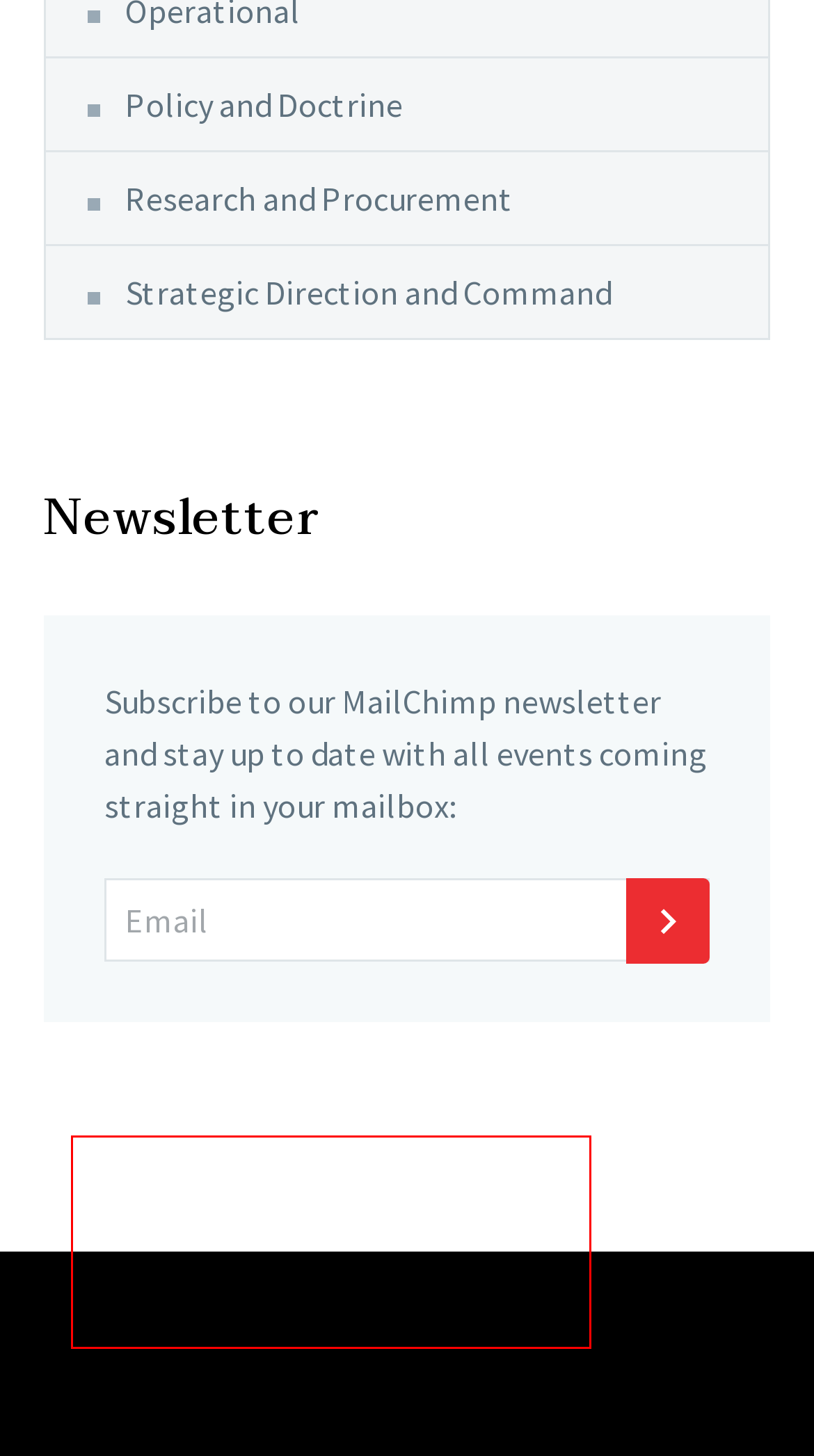Within the provided webpage screenshot, find the red rectangle bounding box and perform OCR to obtain the text content.

10 things to know – a briefing by ex-military officers and supporters of Veterans for Britain, February 2018 MPs will…